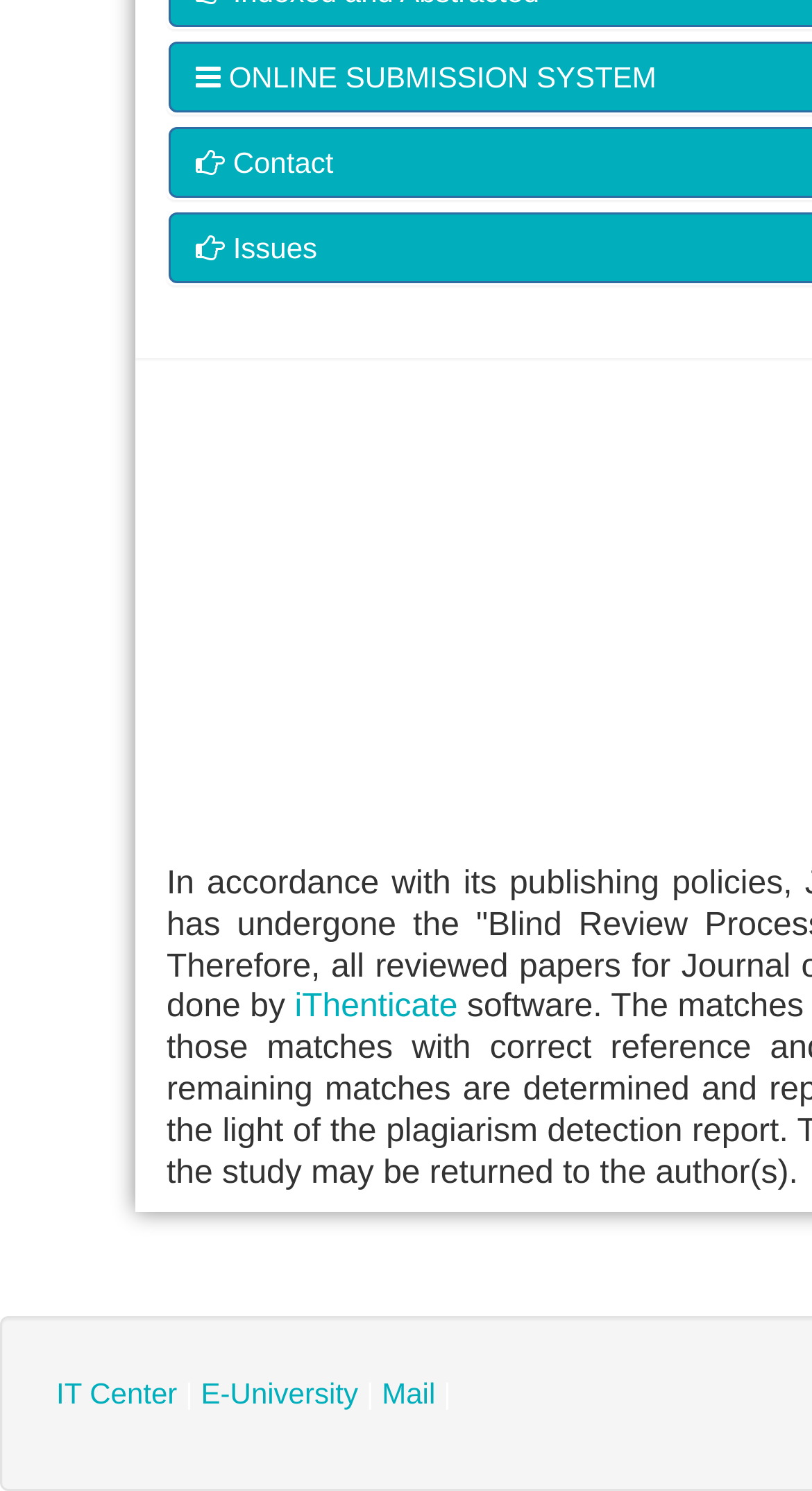Find the bounding box coordinates for the element described here: "iThenticate".

[0.363, 0.664, 0.564, 0.688]